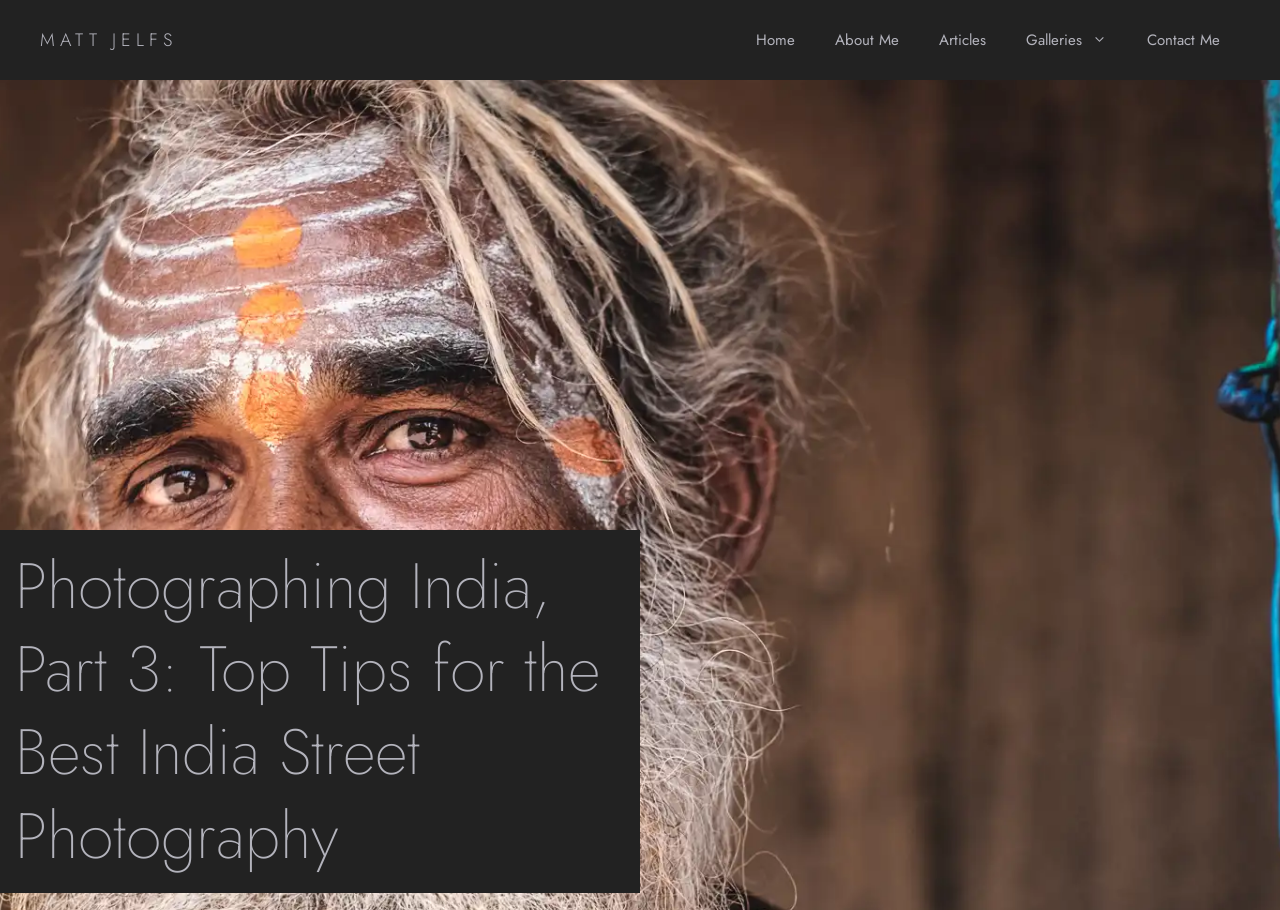Find the bounding box coordinates for the HTML element described as: "Articles". The coordinates should consist of four float values between 0 and 1, i.e., [left, top, right, bottom].

[0.718, 0.0, 0.786, 0.088]